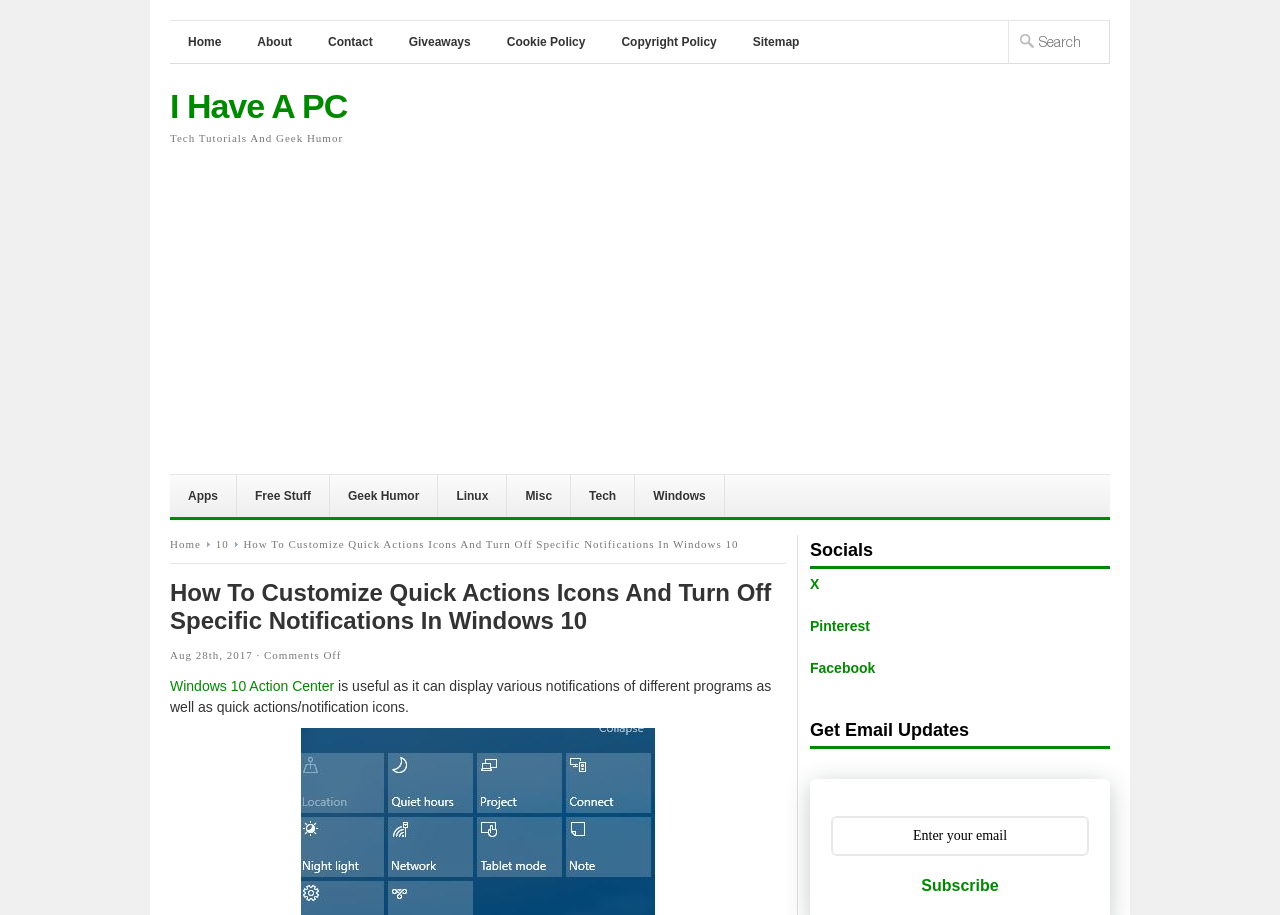What is the date of the article?
Give a one-word or short phrase answer based on the image.

Aug 28th, 2017